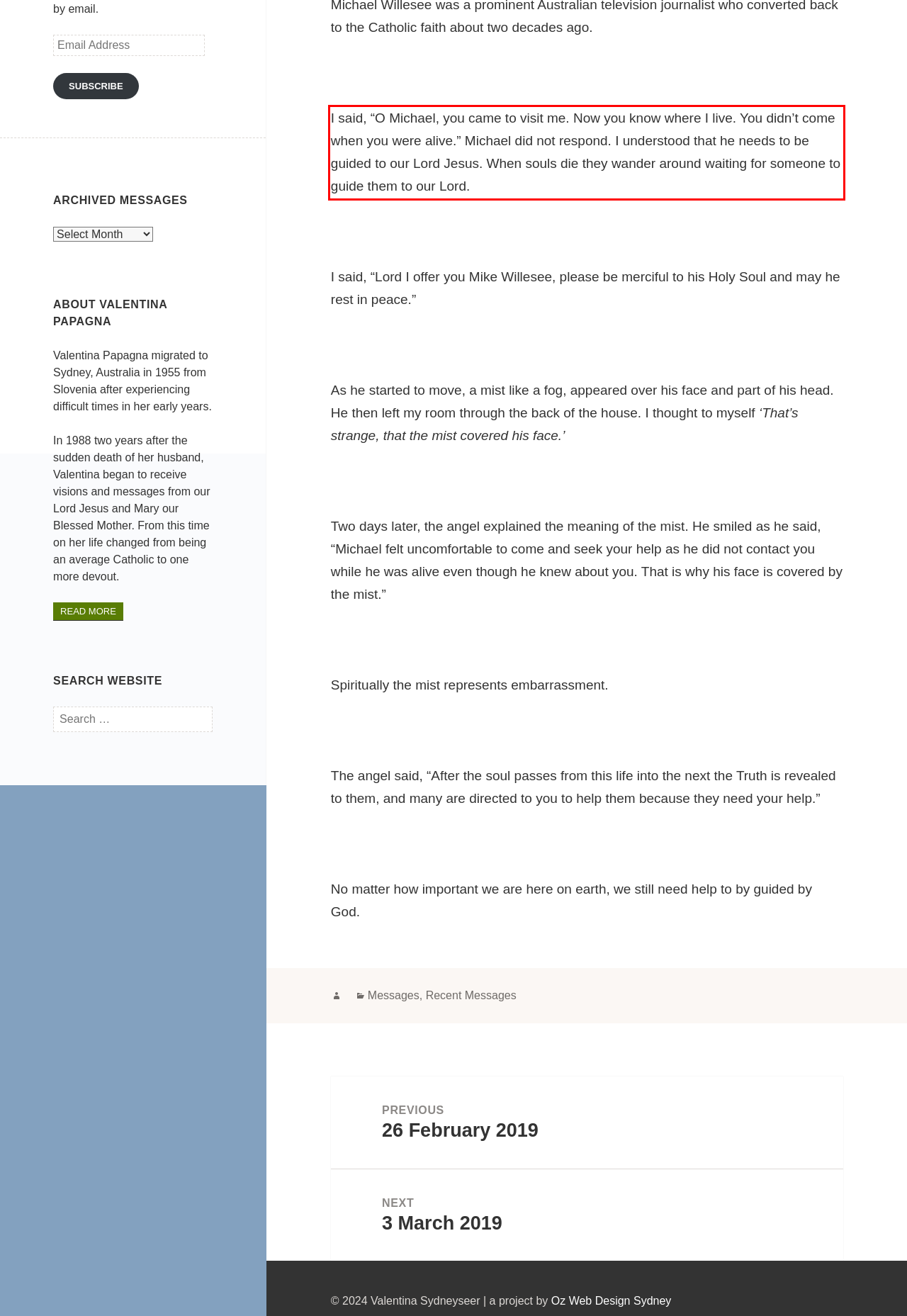Using the webpage screenshot, recognize and capture the text within the red bounding box.

I said, “O Michael, you came to visit me. Now you know where I live. You didn’t come when you were alive.” Michael did not respond. I understood that he needs to be guided to our Lord Jesus. When souls die they wander around waiting for someone to guide them to our Lord.